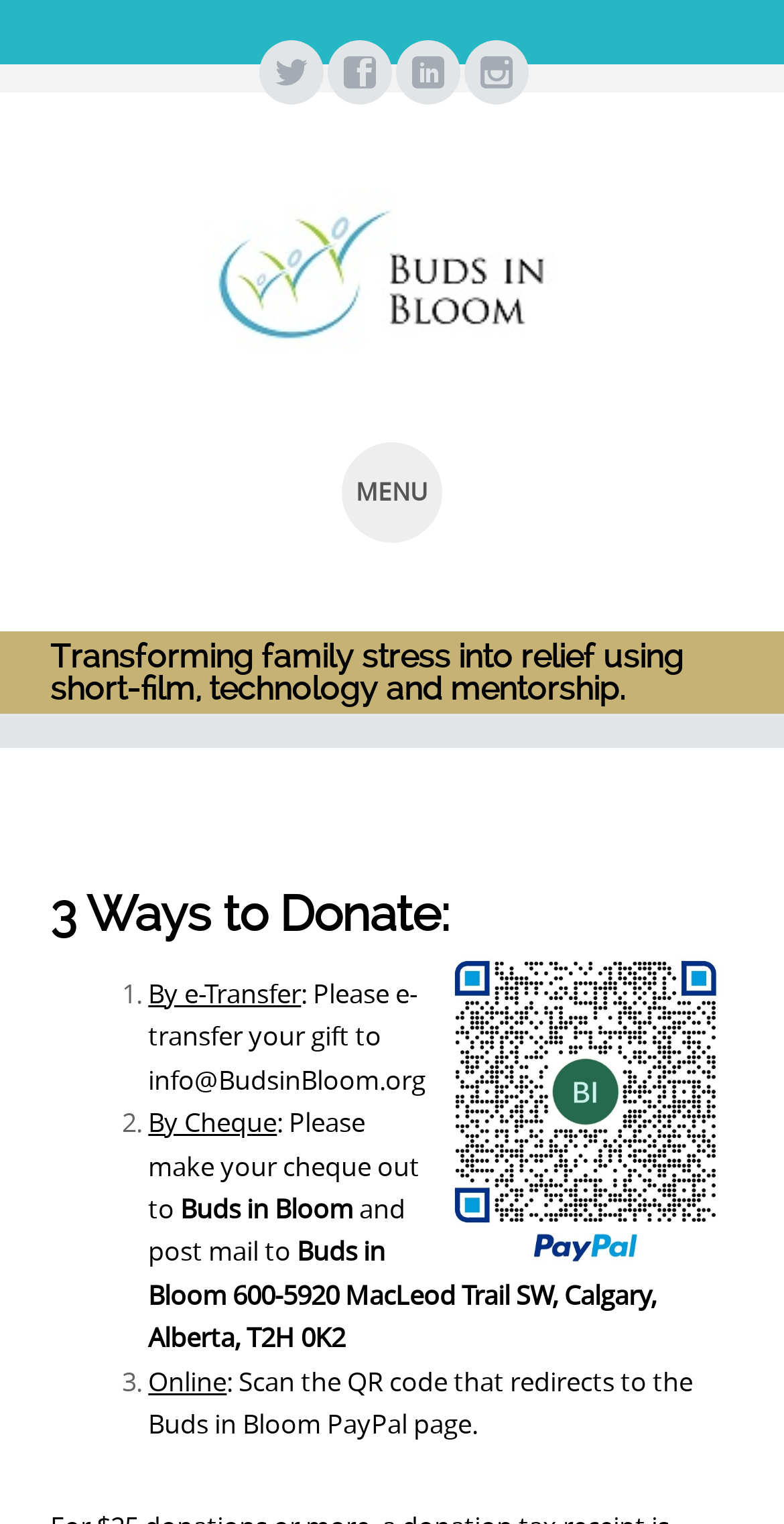Please determine the bounding box coordinates for the element with the description: "title="Linkedin"".

[0.5, 0.034, 0.587, 0.063]